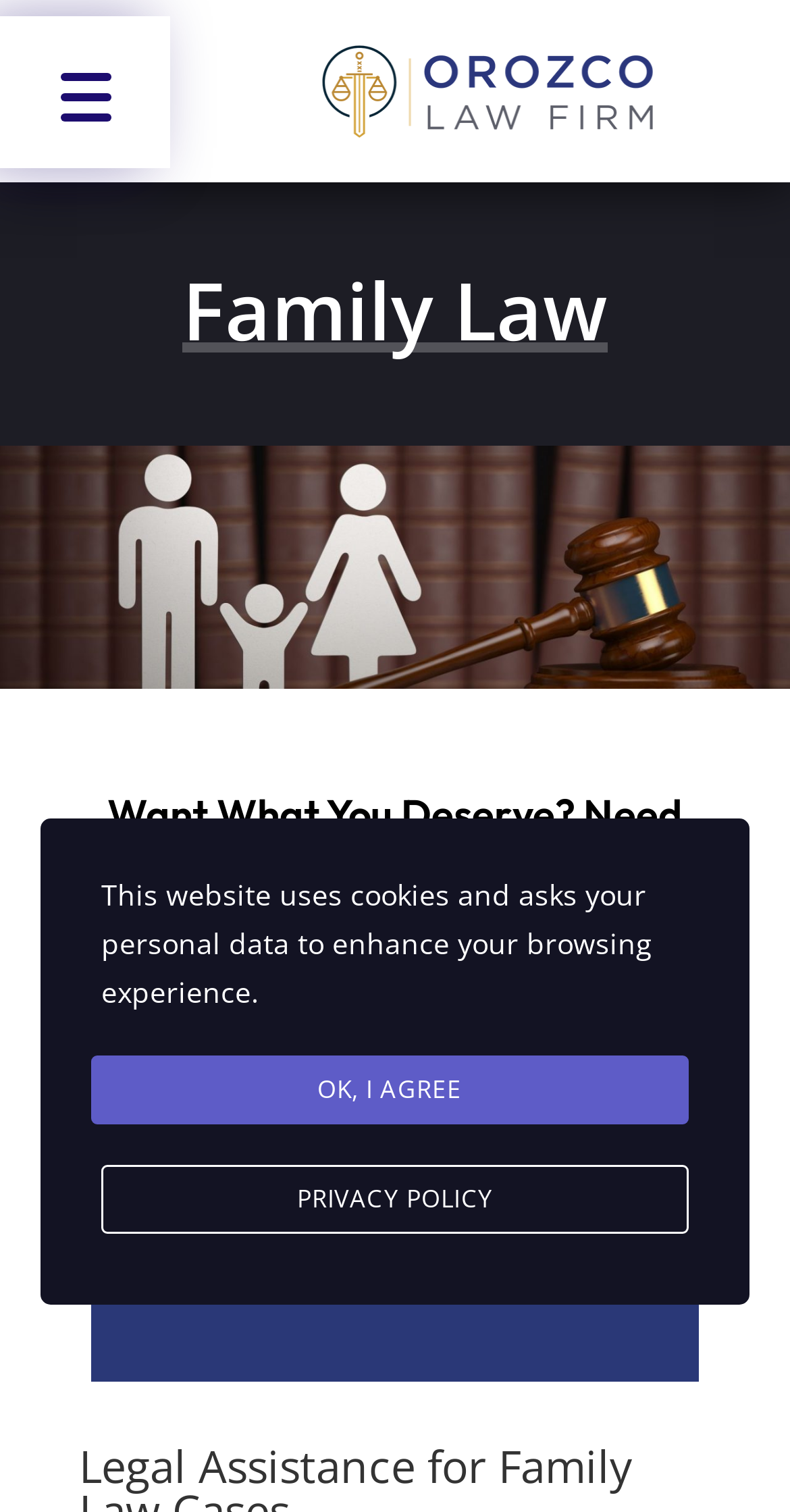Using the element description alt="Orozco Law Firm", predict the bounding box coordinates for the UI element. Provide the coordinates in (top-left x, top-left y, bottom-right x, bottom-right y) format with values ranging from 0 to 1.

[0.403, 0.0, 0.844, 0.121]